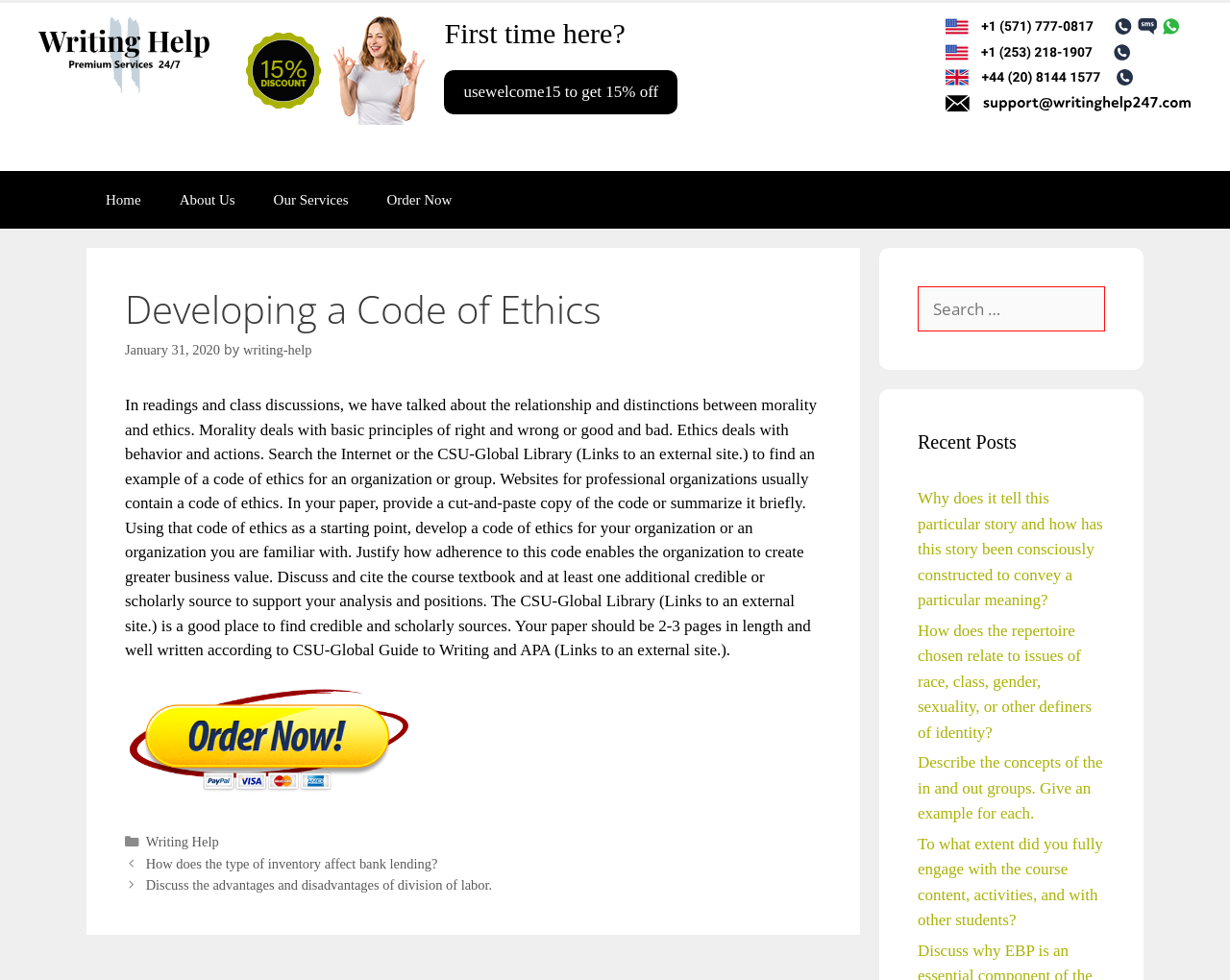Please find the bounding box coordinates of the element that must be clicked to perform the given instruction: "Read 'Developing a Code of Ethics'". The coordinates should be four float numbers from 0 to 1, i.e., [left, top, right, bottom].

[0.102, 0.292, 0.668, 0.339]